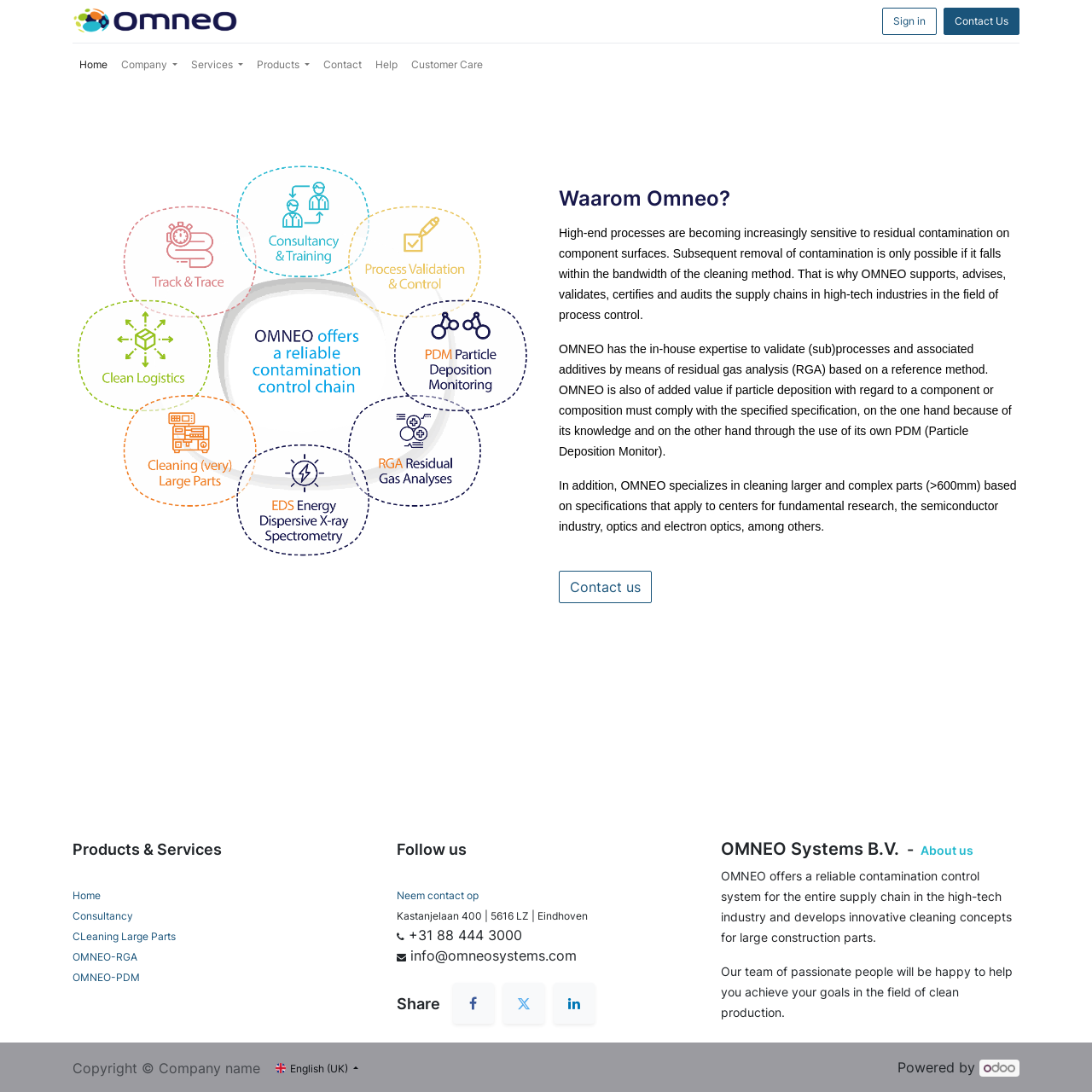Please specify the bounding box coordinates of the clickable region to carry out the following instruction: "Go to Home page". The coordinates should be four float numbers between 0 and 1, in the format [left, top, right, bottom].

[0.066, 0.046, 0.105, 0.073]